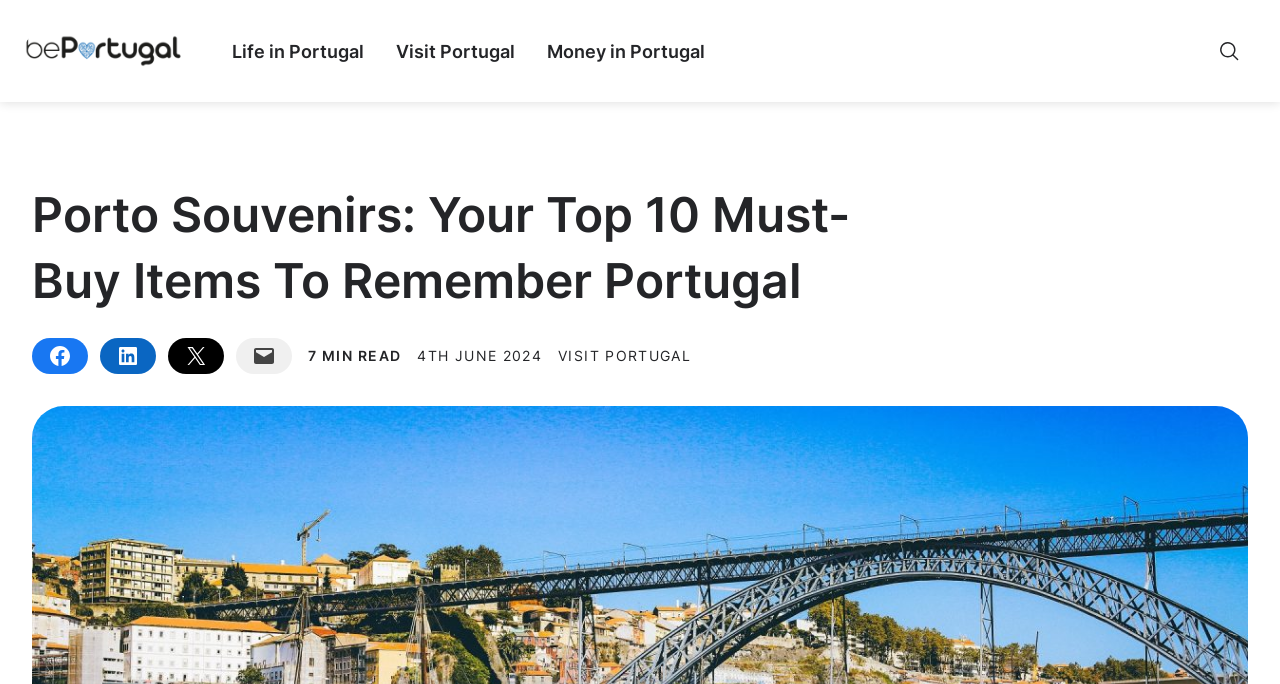How many links are available in the primary navigation?
Please answer the question with a single word or phrase, referencing the image.

3